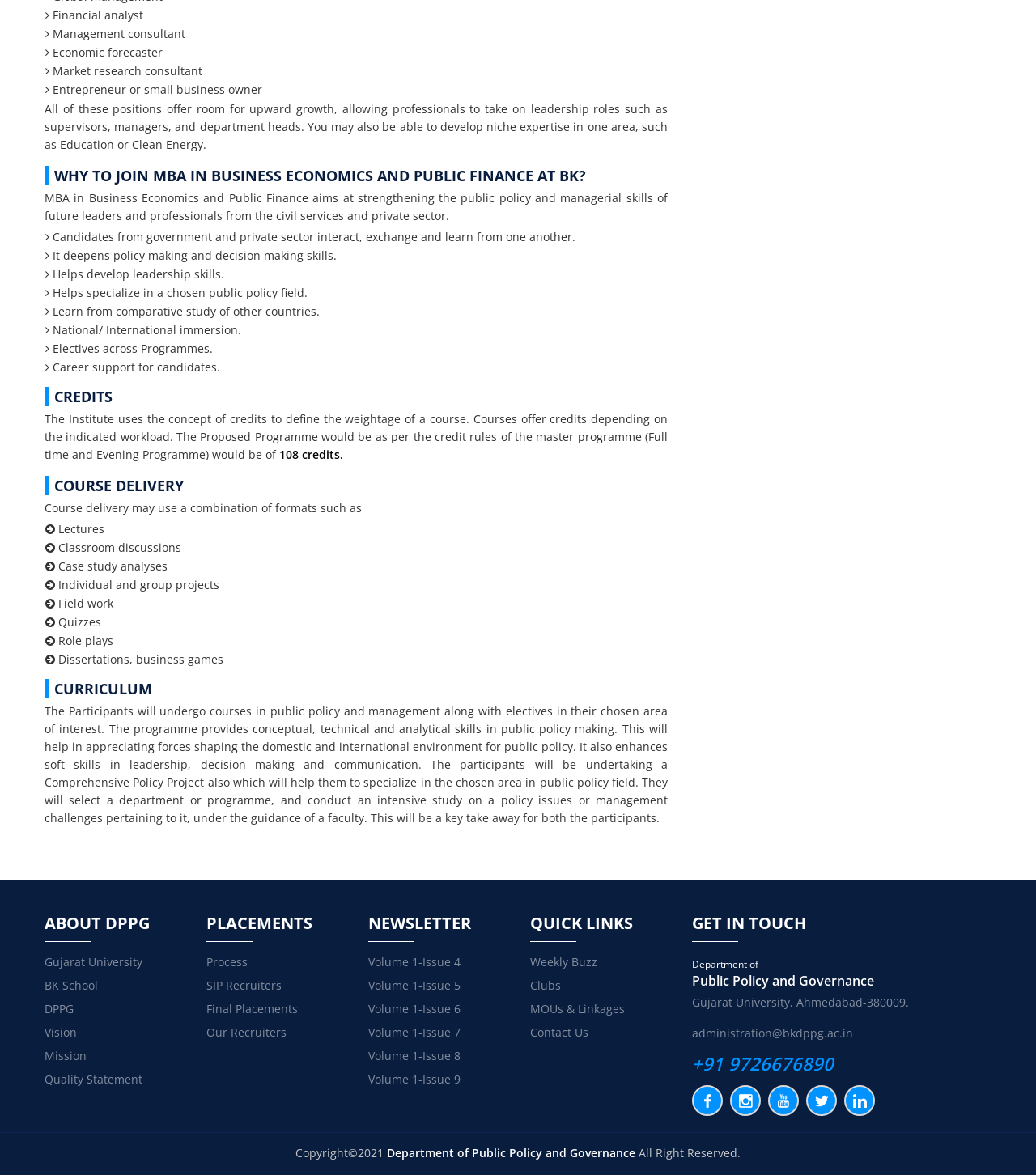How many links are there in the 'QUICK LINKS' section?
Using the image as a reference, answer the question in detail.

The 'QUICK LINKS' section has 5 links, namely Weekly Buzz, Clubs, MOUs & Linkages, Contact Us, which are listed in the section.